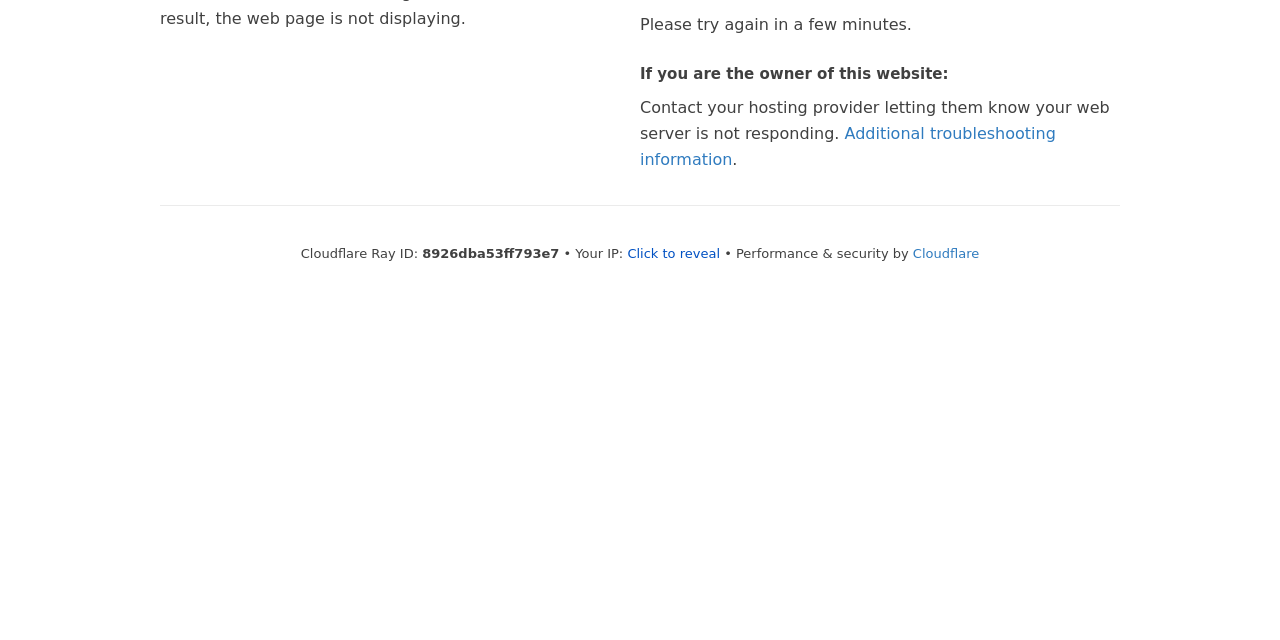Identify the bounding box for the described UI element. Provide the coordinates in (top-left x, top-left y, bottom-right x, bottom-right y) format with values ranging from 0 to 1: Click to reveal

[0.49, 0.384, 0.562, 0.407]